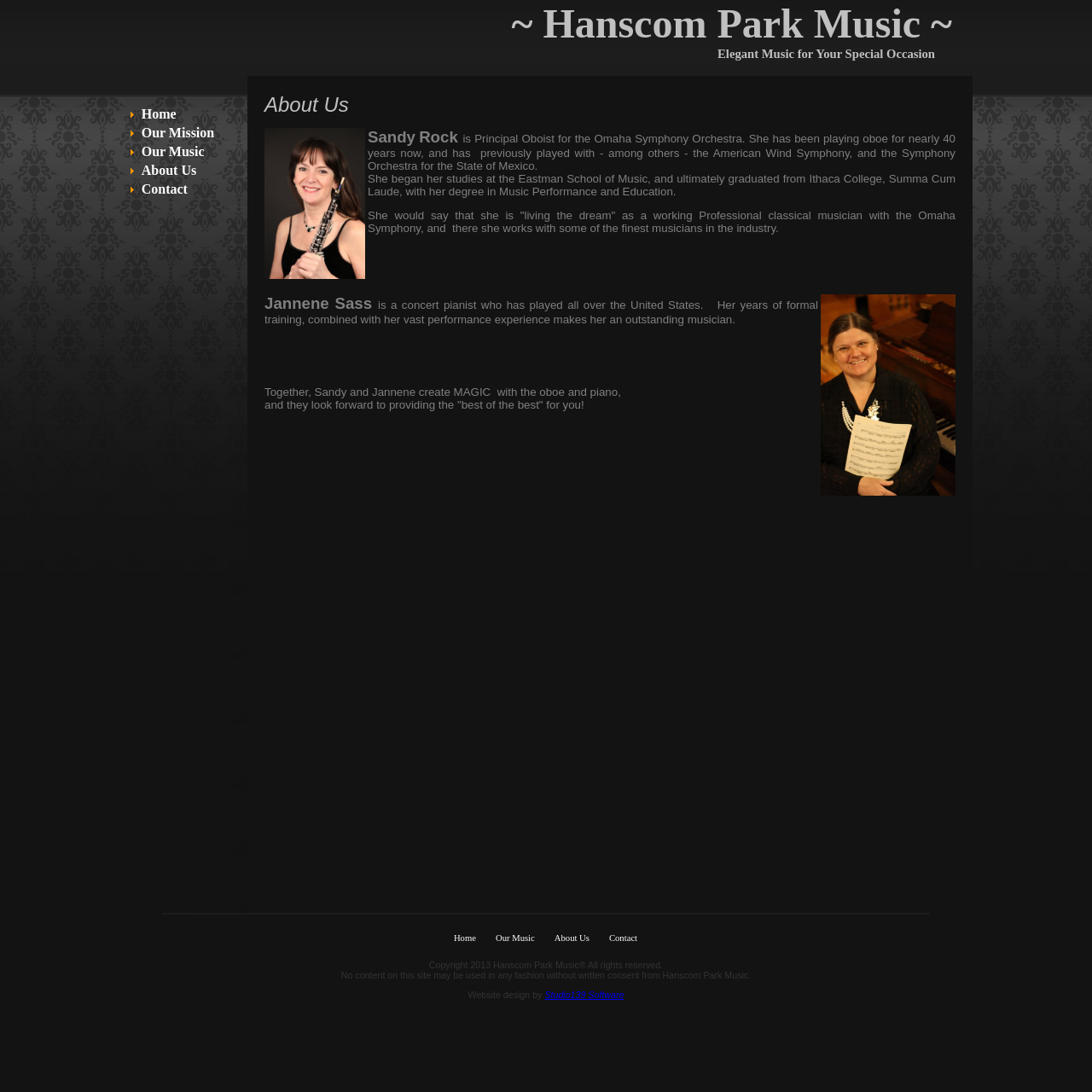Find the bounding box coordinates for the UI element that matches this description: "Contact".

[0.129, 0.166, 0.172, 0.18]